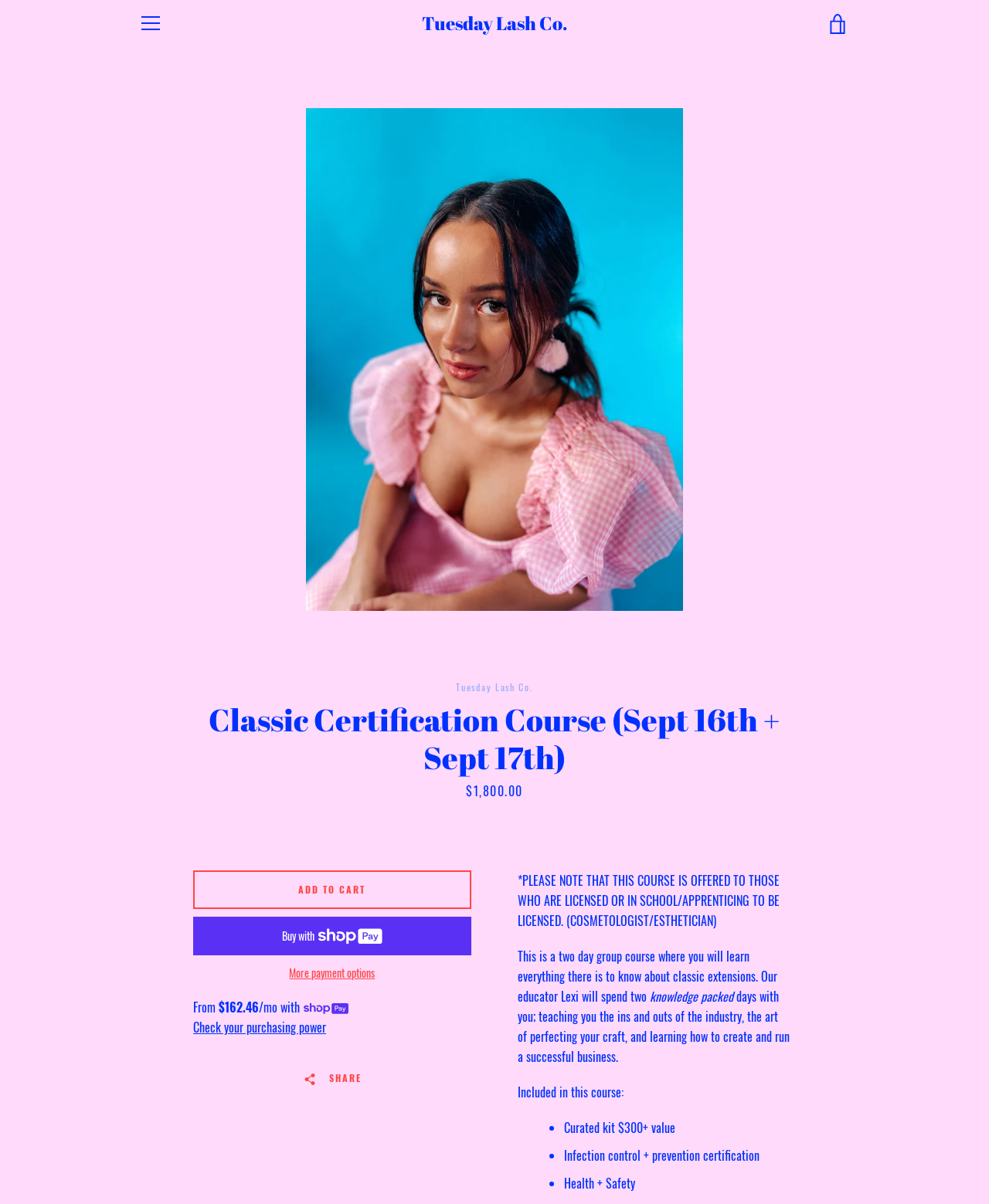What is the call-to-action button below the course description?
Answer the question with a single word or phrase, referring to the image.

Add to Cart